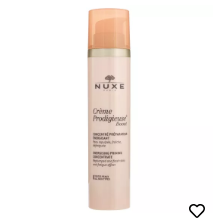What is the aesthetic of the packaging?
Use the information from the image to give a detailed answer to the question.

The caption describes the packaging as having a 'modern, minimalist aesthetic', suggesting that the design is sleek, simple, and contemporary.